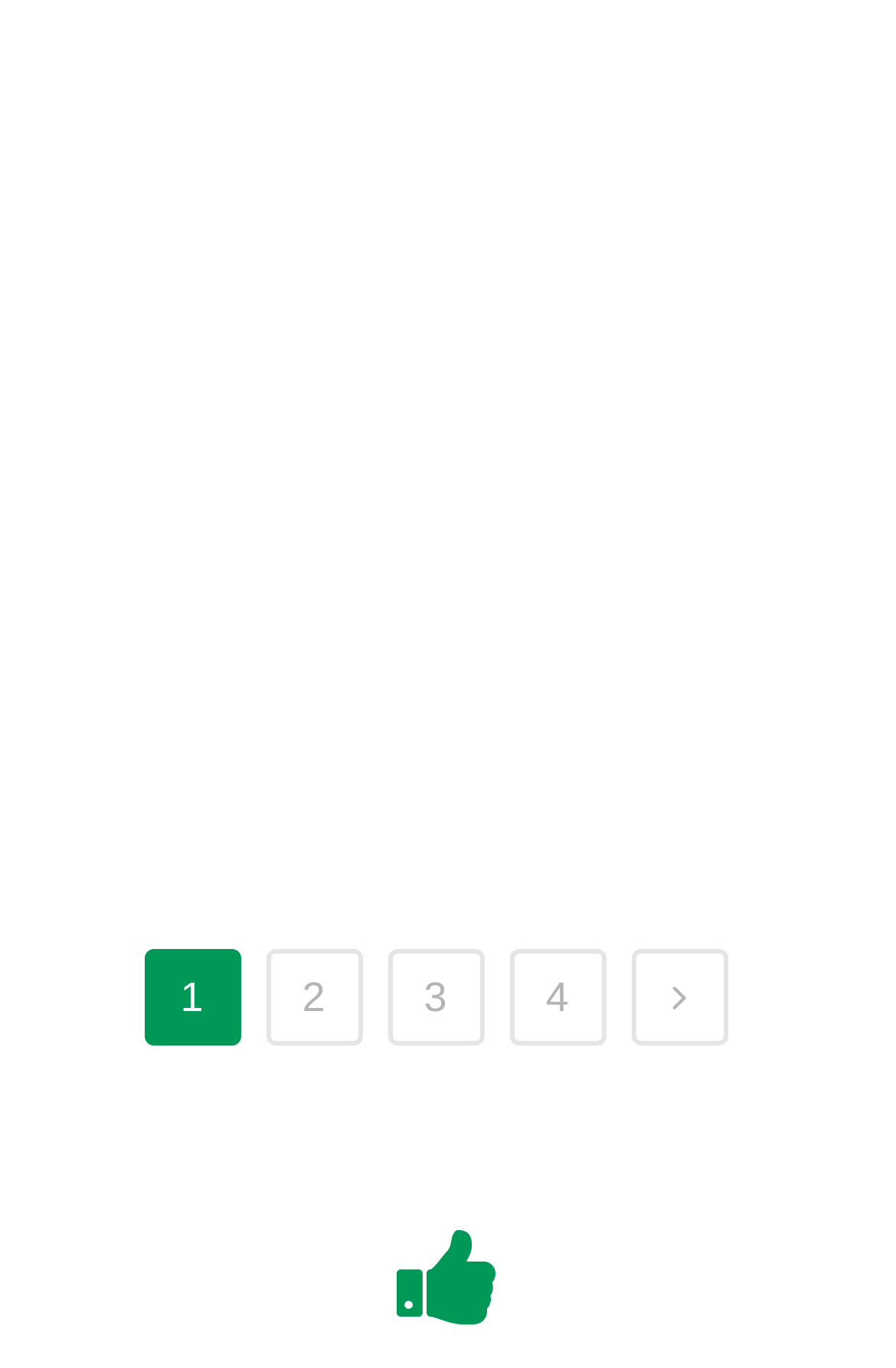Provide the bounding box coordinates for the area that should be clicked to complete the instruction: "view product details of Maine Coon Royal De Luxe Plus (Cream)".

[0.115, 0.487, 0.885, 0.606]